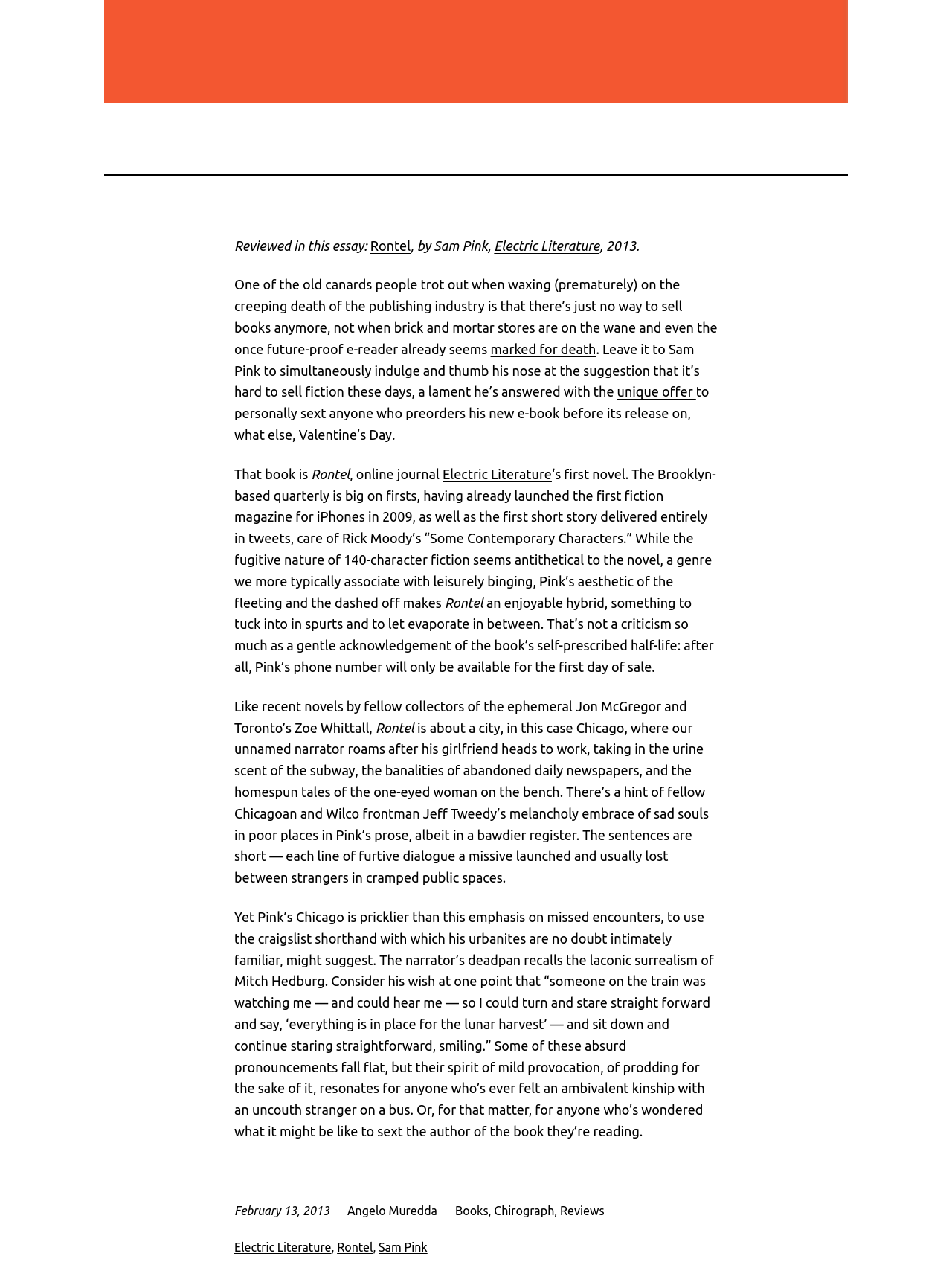Give a short answer to this question using one word or a phrase:
Who is the author of the book Rontel?

Sam Pink